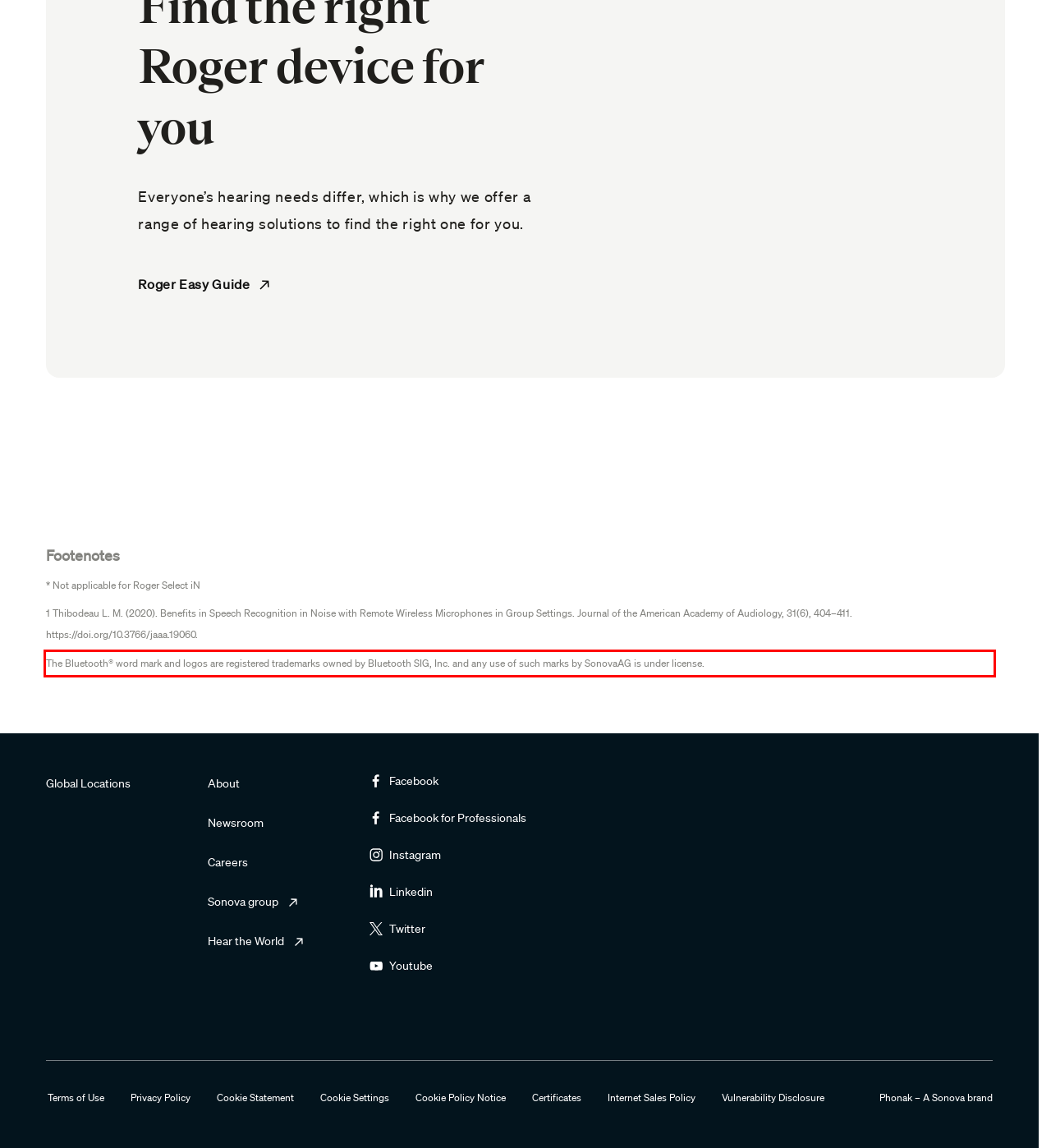Identify the red bounding box in the webpage screenshot and perform OCR to generate the text content enclosed.

The Bluetooth® word mark and logos are registered trademarks owned by Bluetooth SIG, Inc. and any use of such marks by SonovaAG is under license.